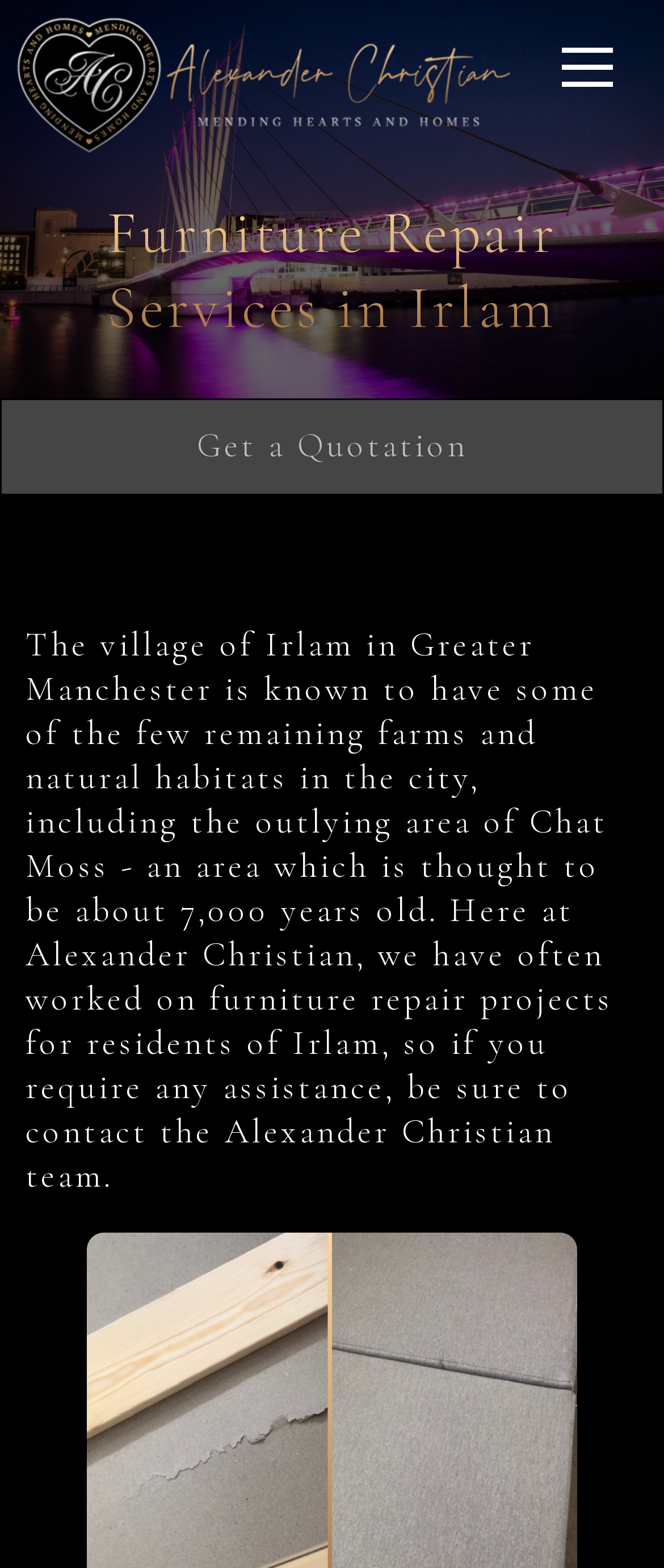What is Chat Moss?
Respond with a short answer, either a single word or a phrase, based on the image.

An area in Irlam